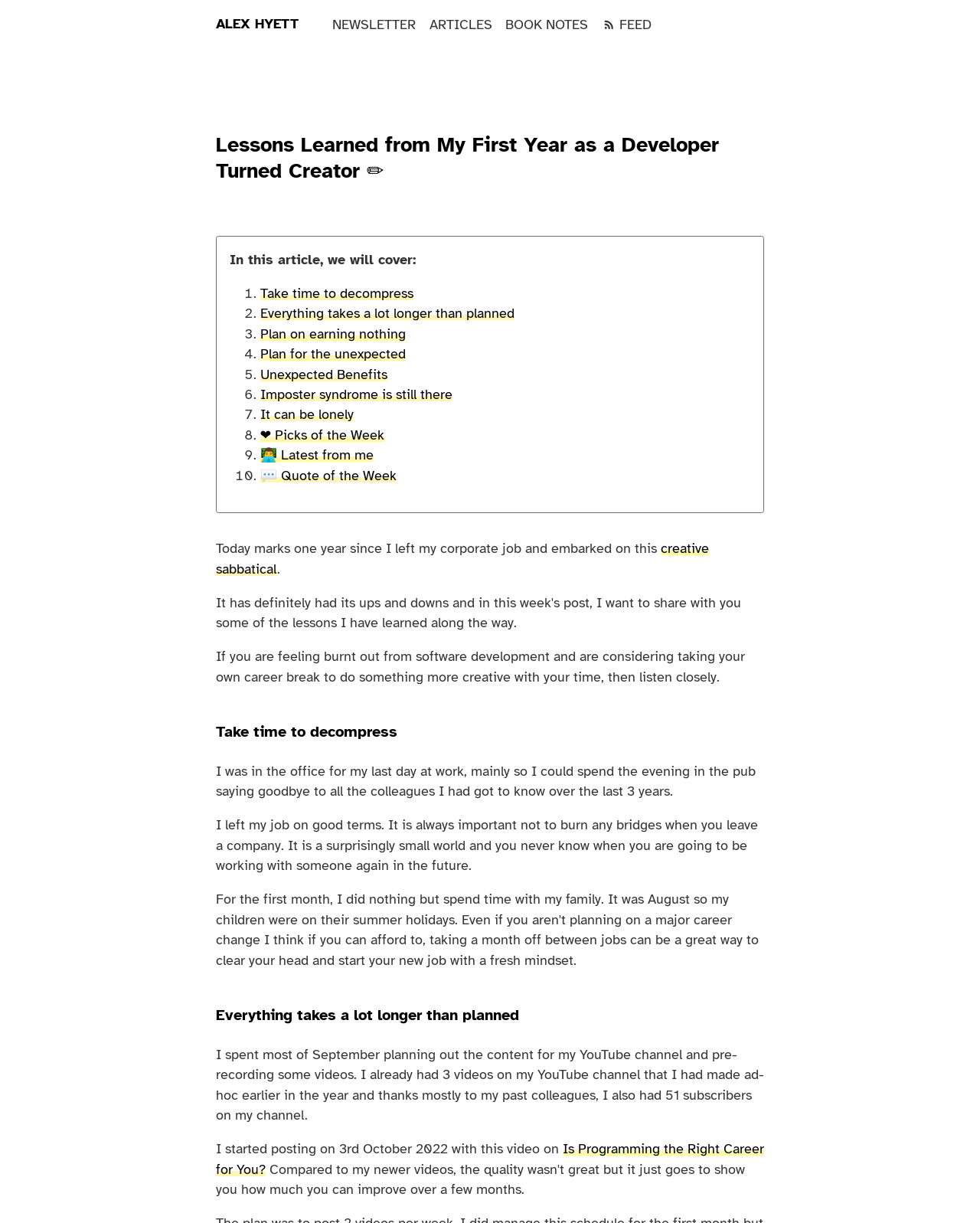Describe all visible elements and their arrangement on the webpage.

The webpage is about Alex Hyett, a software developer, YouTuber, and writer, who shares his experiences and lessons learned from his first year as a developer turned creator. 

At the top of the page, there is a link to skip to the main content, followed by a link to Alex Hyett's name, and a top-level navigation menu with links to newsletter, articles, book notes, and feed. 

Below the navigation menu, there is a heading that reads "Lessons Learned from My First Year as a Developer Turned Creator" with a complementary section that contains a brief introduction to the article. 

The article is divided into sections, each with a heading and a list of lessons learned, including "Take time to decompress", "Everything takes a lot longer than planned", "Plan on earning nothing", and so on. Each lesson has a brief description and a link to read more. 

Throughout the article, there are static text sections that provide more detailed explanations and personal anecdotes from Alex Hyett's experiences. There are also links to specific videos and articles, such as "Is Programming the Right Career for You?" 

On the right side of the page, there is an image, but its content is not specified.